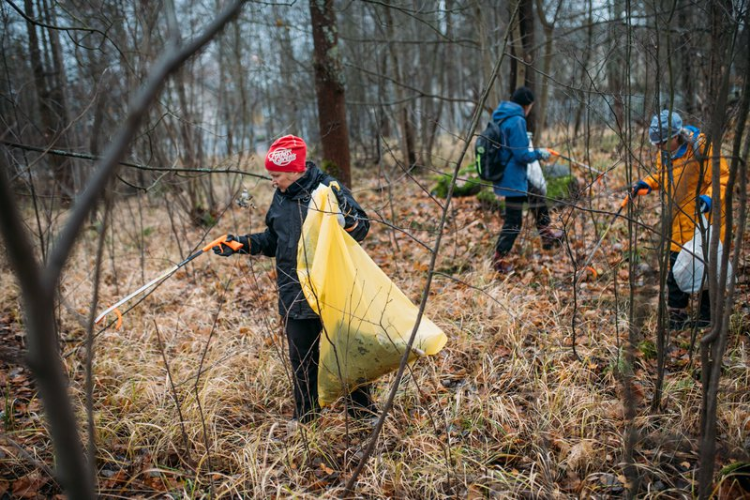What is the weather like in the scene?
Examine the image and give a concise answer in one word or a short phrase.

Cool and overcast